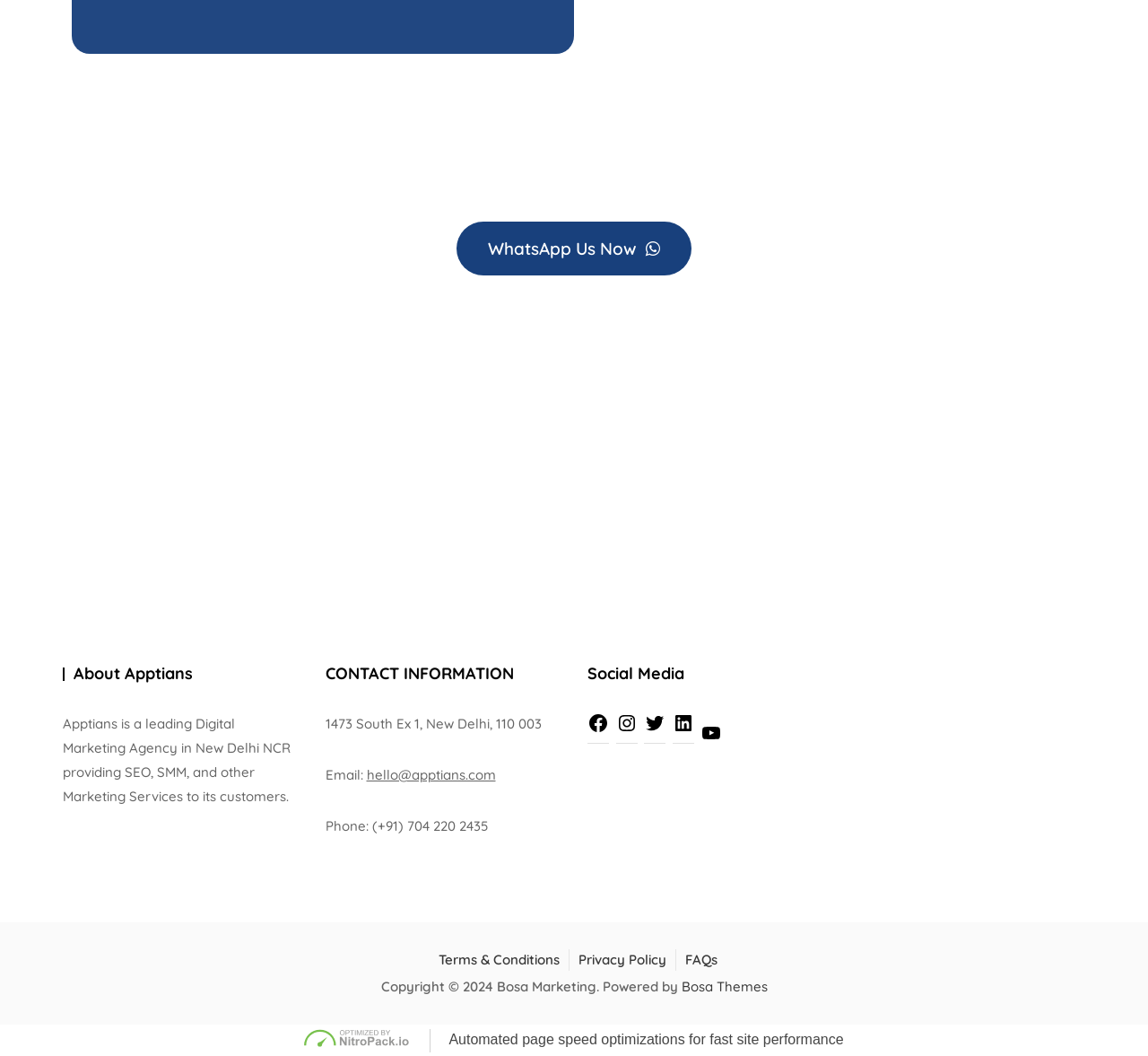What is the name of the digital marketing agency?
Analyze the screenshot and provide a detailed answer to the question.

The answer can be found in the heading 'About Apptians' which is located at the top of the webpage, indicating that Apptians is the name of the digital marketing agency.